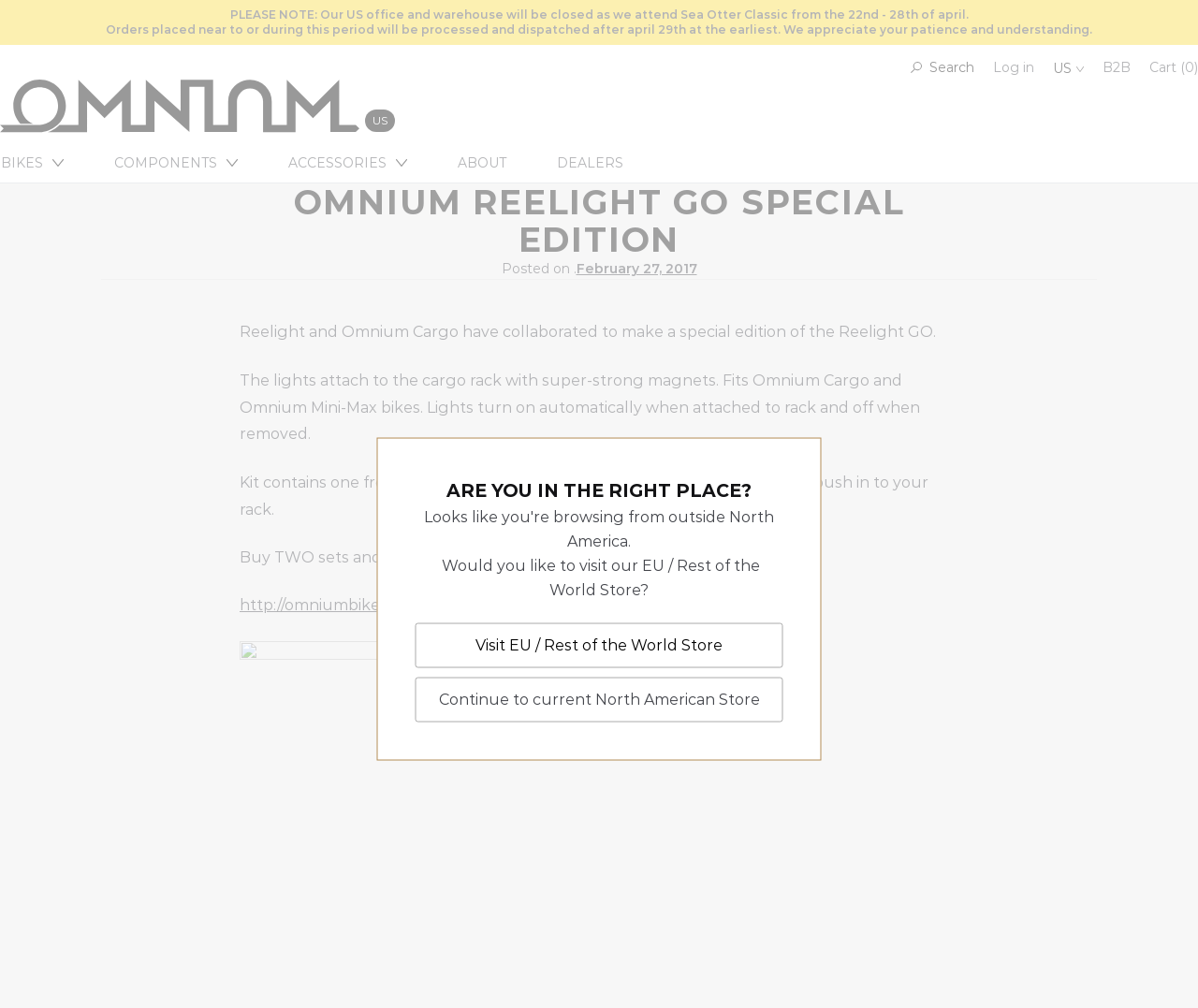Please determine the bounding box coordinates for the element that should be clicked to follow these instructions: "Visit EU / Rest of the World Store".

[0.397, 0.631, 0.603, 0.649]